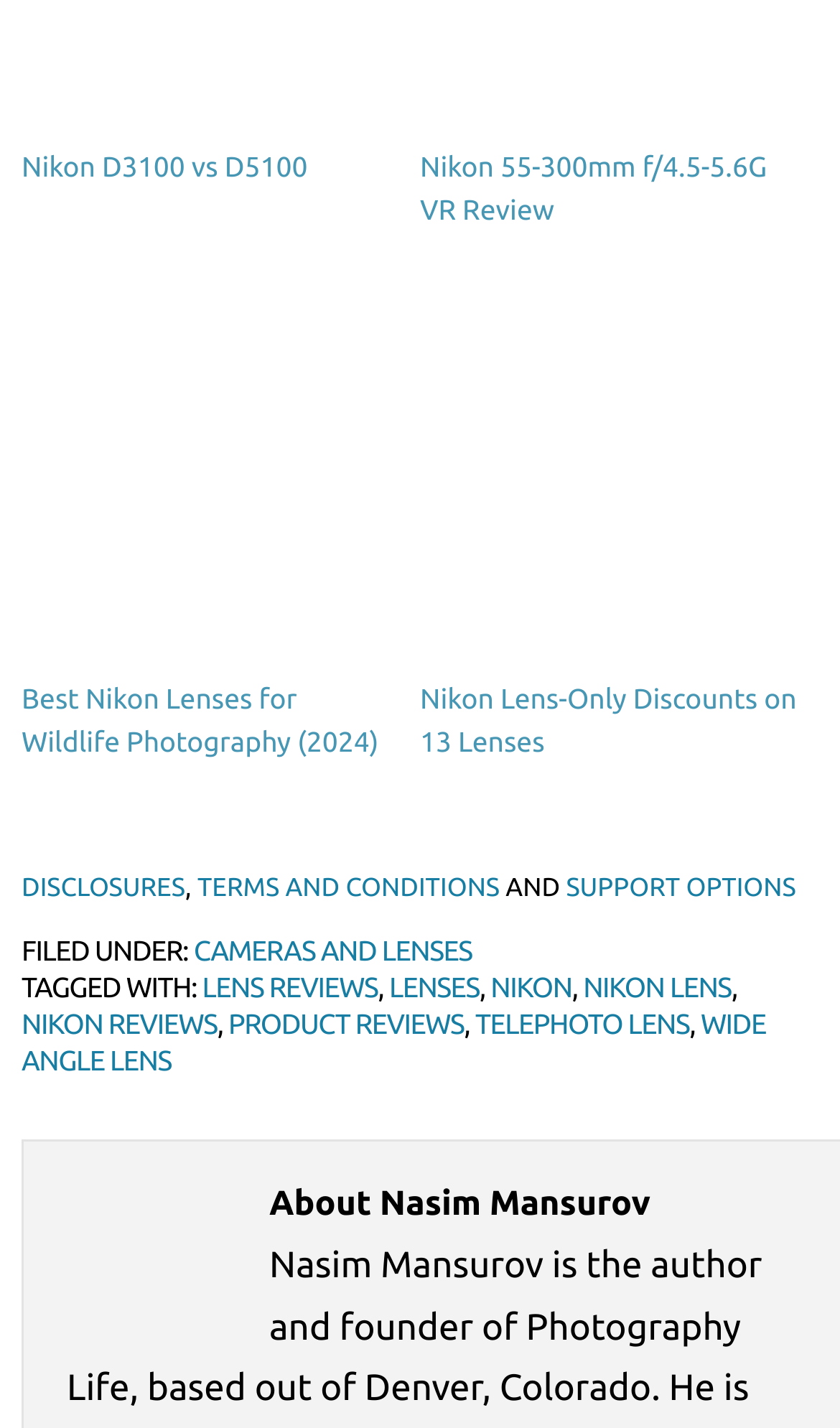Show the bounding box coordinates of the element that should be clicked to complete the task: "Read Roseate Spoonbills article".

[0.026, 0.205, 0.476, 0.475]